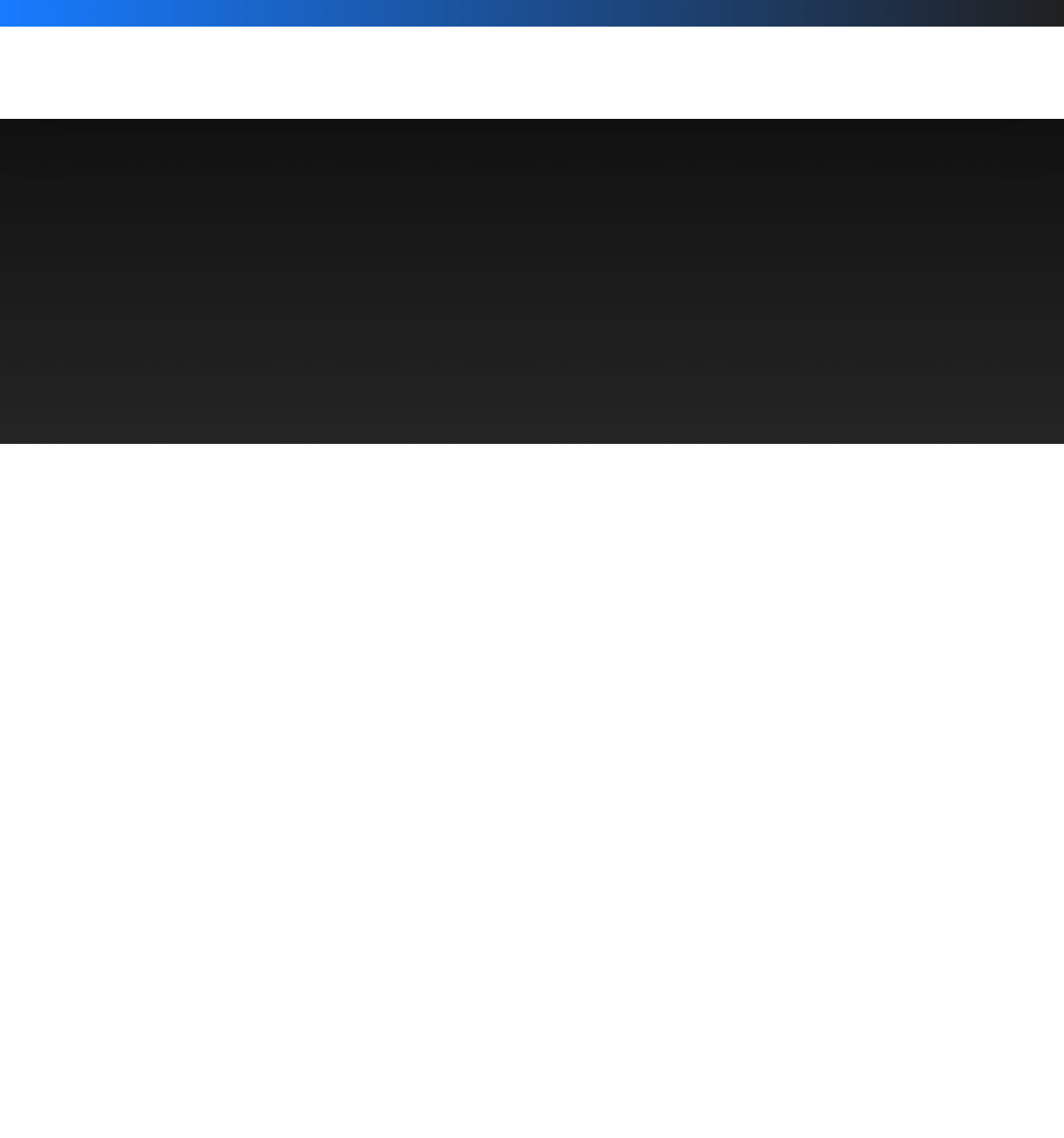What can be automated with cloud management platforms?
From the screenshot, supply a one-word or short-phrase answer.

Business processes